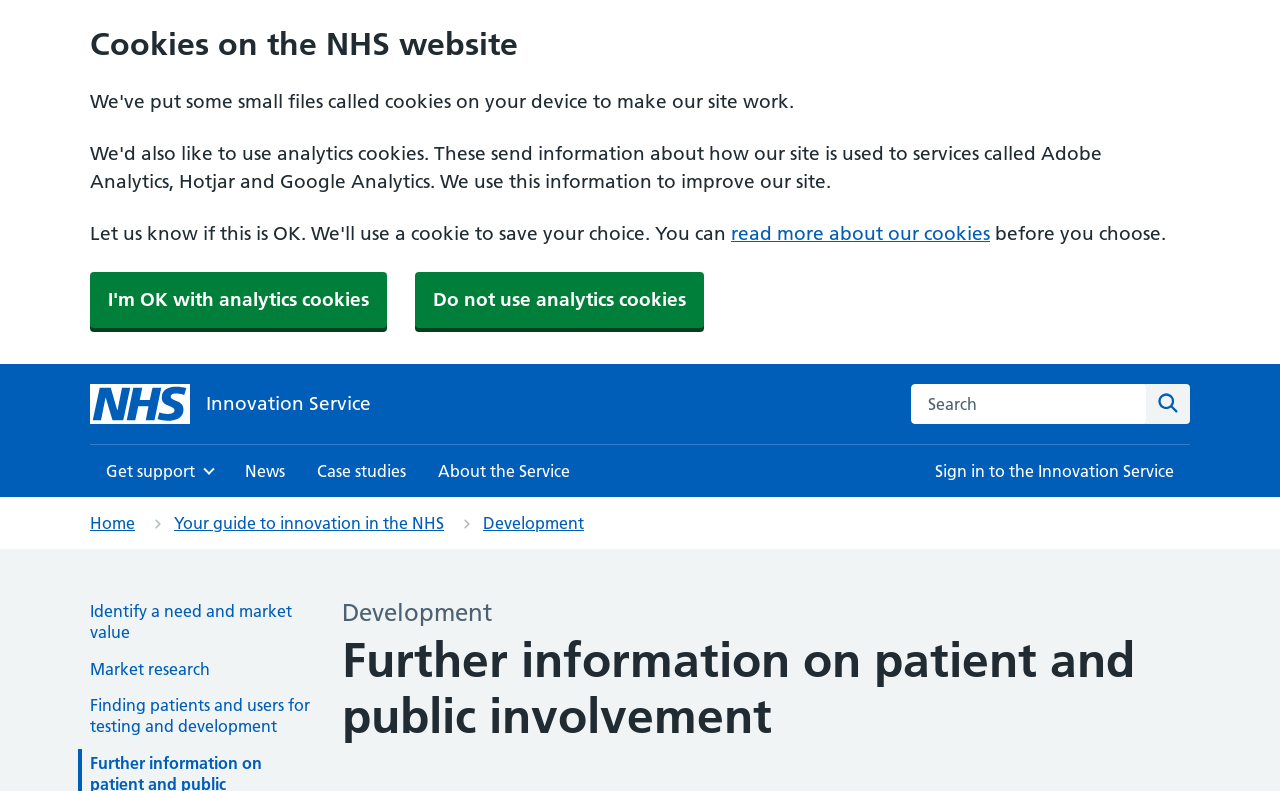Extract the bounding box coordinates for the UI element described as: "Get support".

[0.07, 0.562, 0.179, 0.628]